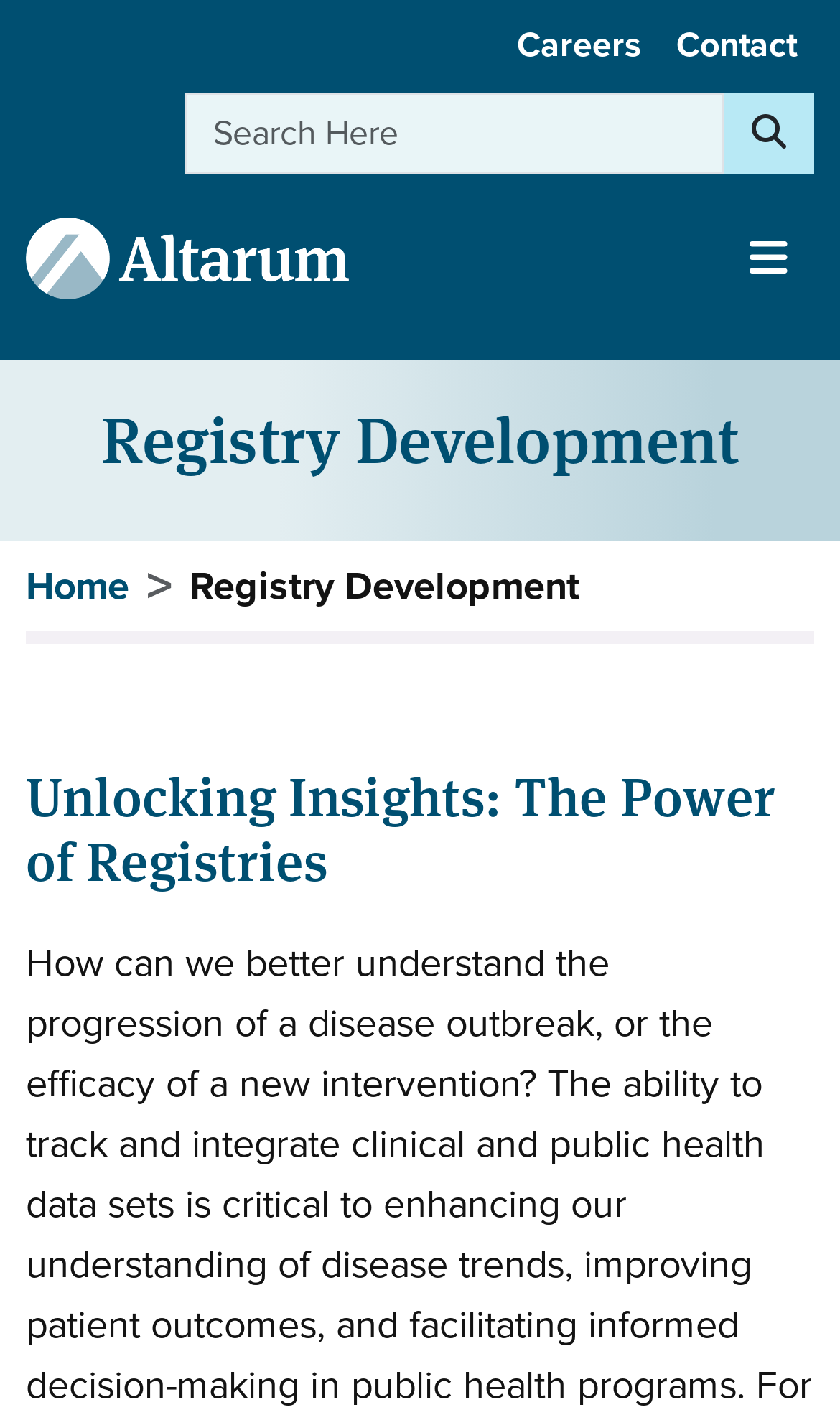Answer briefly with one word or phrase:
What is the main topic of the webpage?

Registry Development